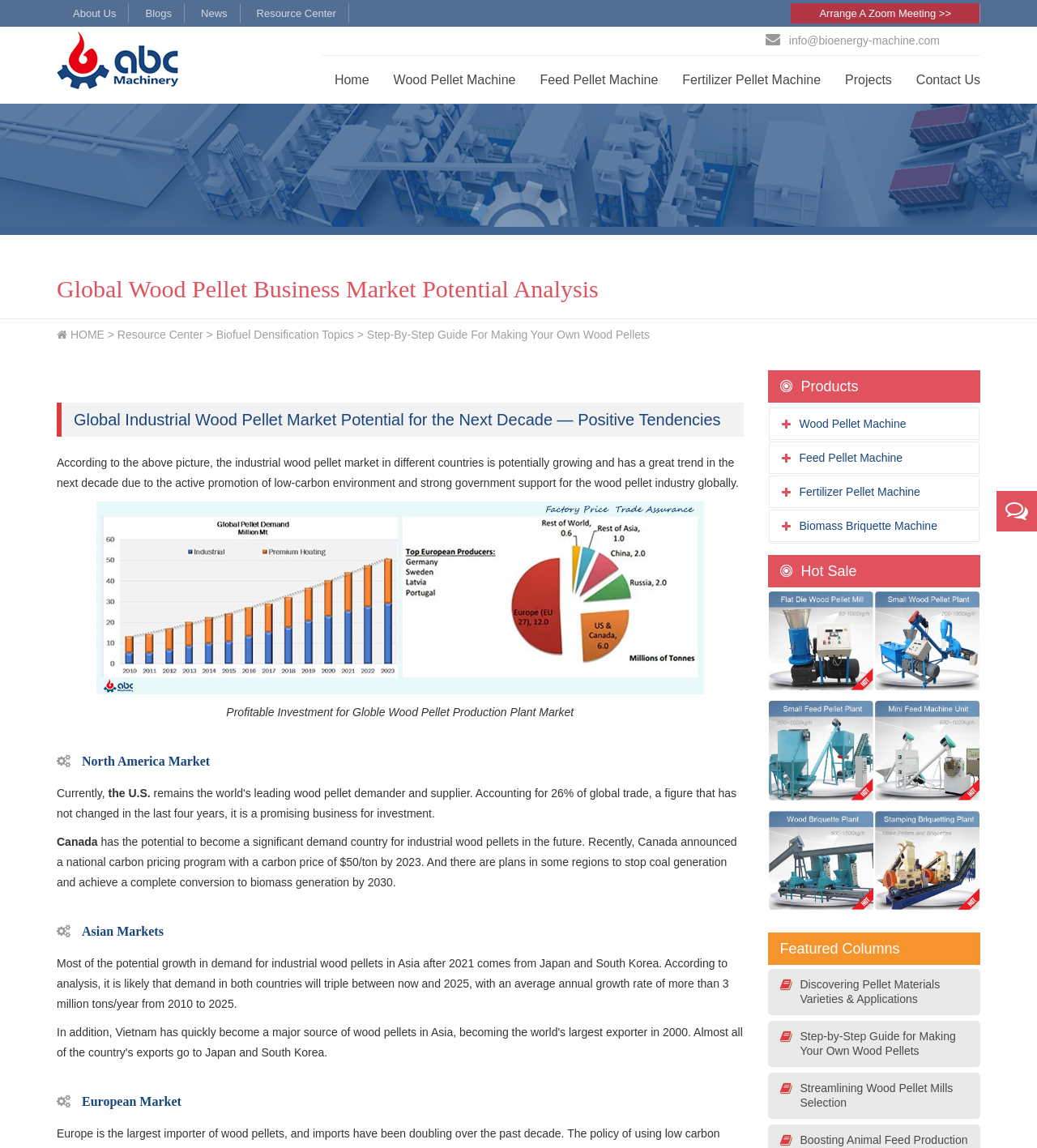What is the topic of the webpage?
Look at the screenshot and give a one-word or phrase answer.

Wood Pellet Production Market